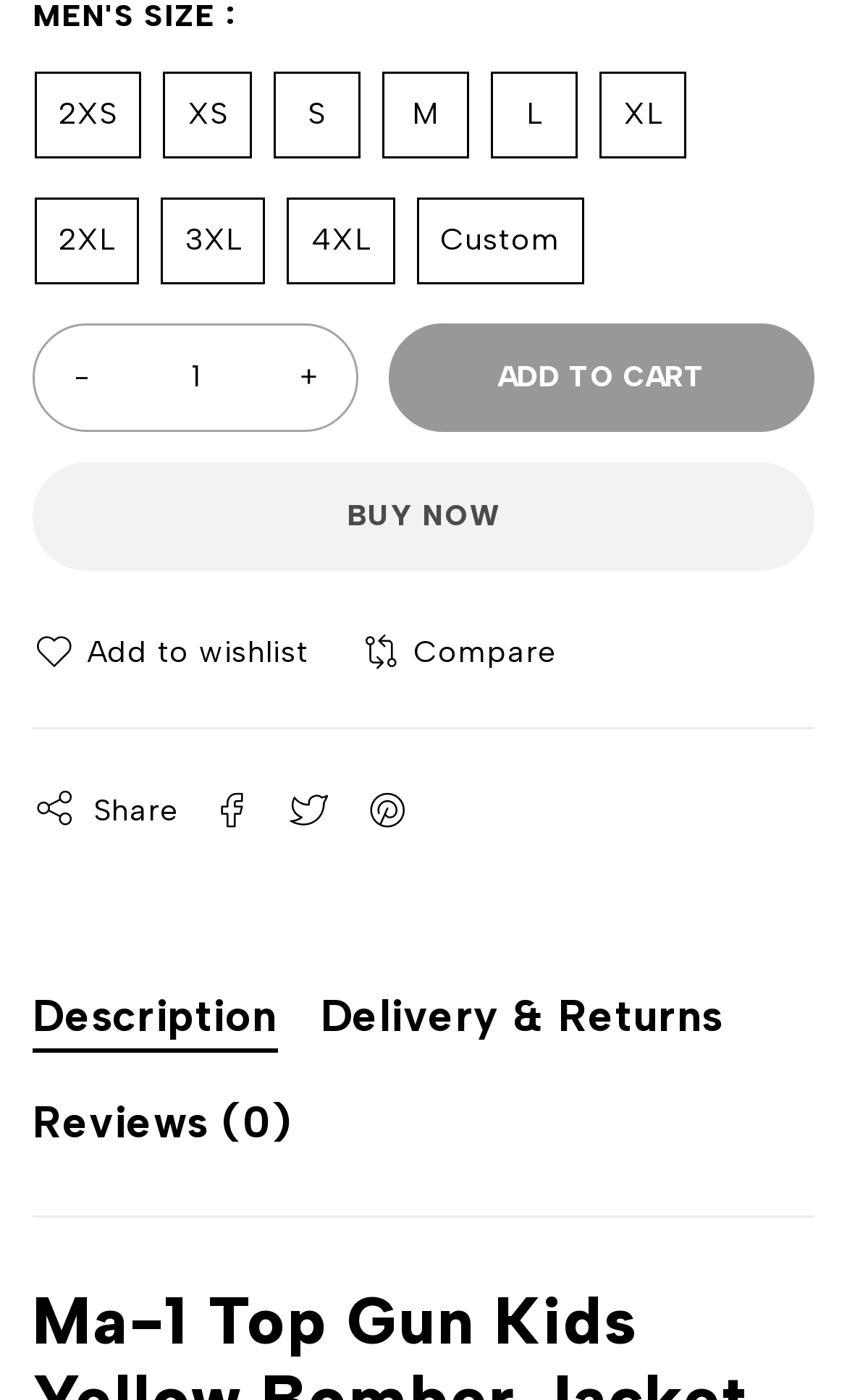Identify the bounding box coordinates of the clickable section necessary to follow the following instruction: "Select size 2XS". The coordinates should be presented as four float numbers from 0 to 1, i.e., [left, top, right, bottom].

[0.041, 0.05, 0.167, 0.112]